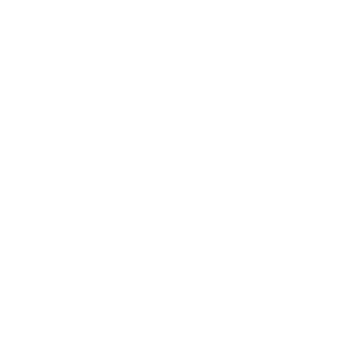Elaborate on the image by describing it in detail.

This image showcases the "Mini Air Cushion Machine," a compact and efficient device designed for creating air cushions for packaging. The machine is highlighted as a portable solution, weighing only 6.5 kg and engineered for use in small factories. It is capable of operating at speeds of up to 18 meters per minute, making it a cost-effective option for producing high-quality, consistent packaging. The design is not only practical but also emphasizes ease of use, ideal for businesses seeking reliable machinery for their packaging needs. The accompanying details on the webpage emphasize an approximate price of $295.00 per unit and highlight the quick delivery time of 5-7 days. The Mini Air Cushion Machine is marketed as an essential tool for those looking to enhance their packaging efficiency while maintaining quality.